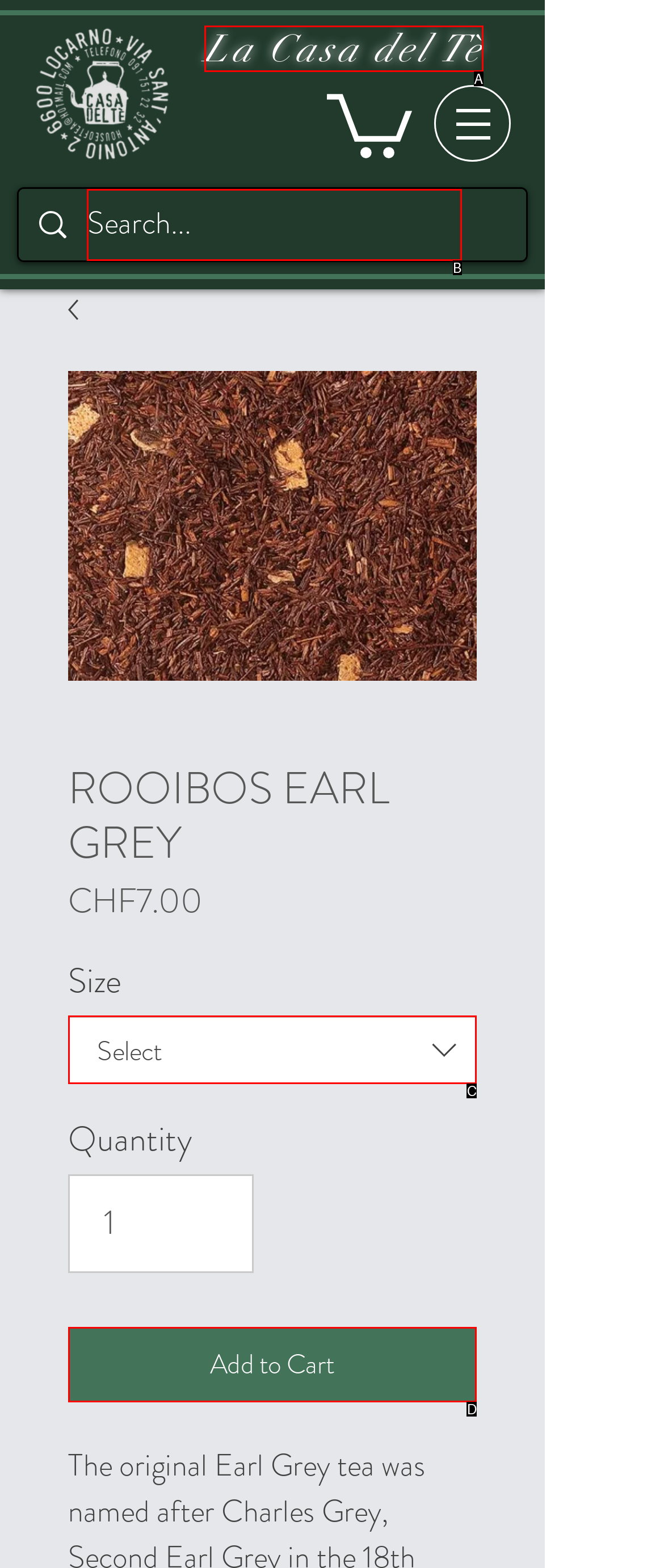Tell me which option best matches the description: aria-label="Search..." name="q" placeholder="Search..."
Answer with the option's letter from the given choices directly.

B